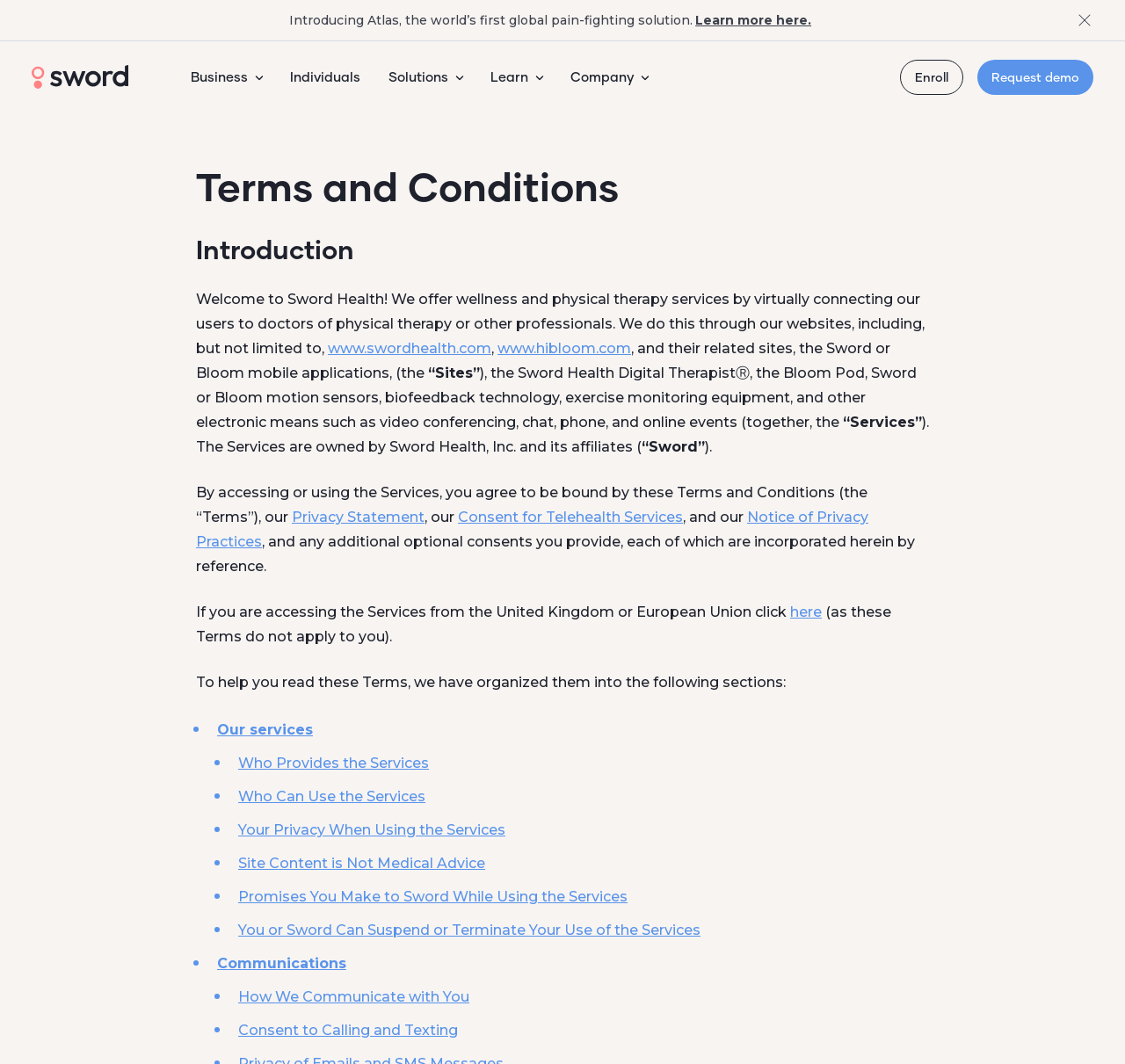Identify and extract the main heading from the webpage.

Terms and Conditions